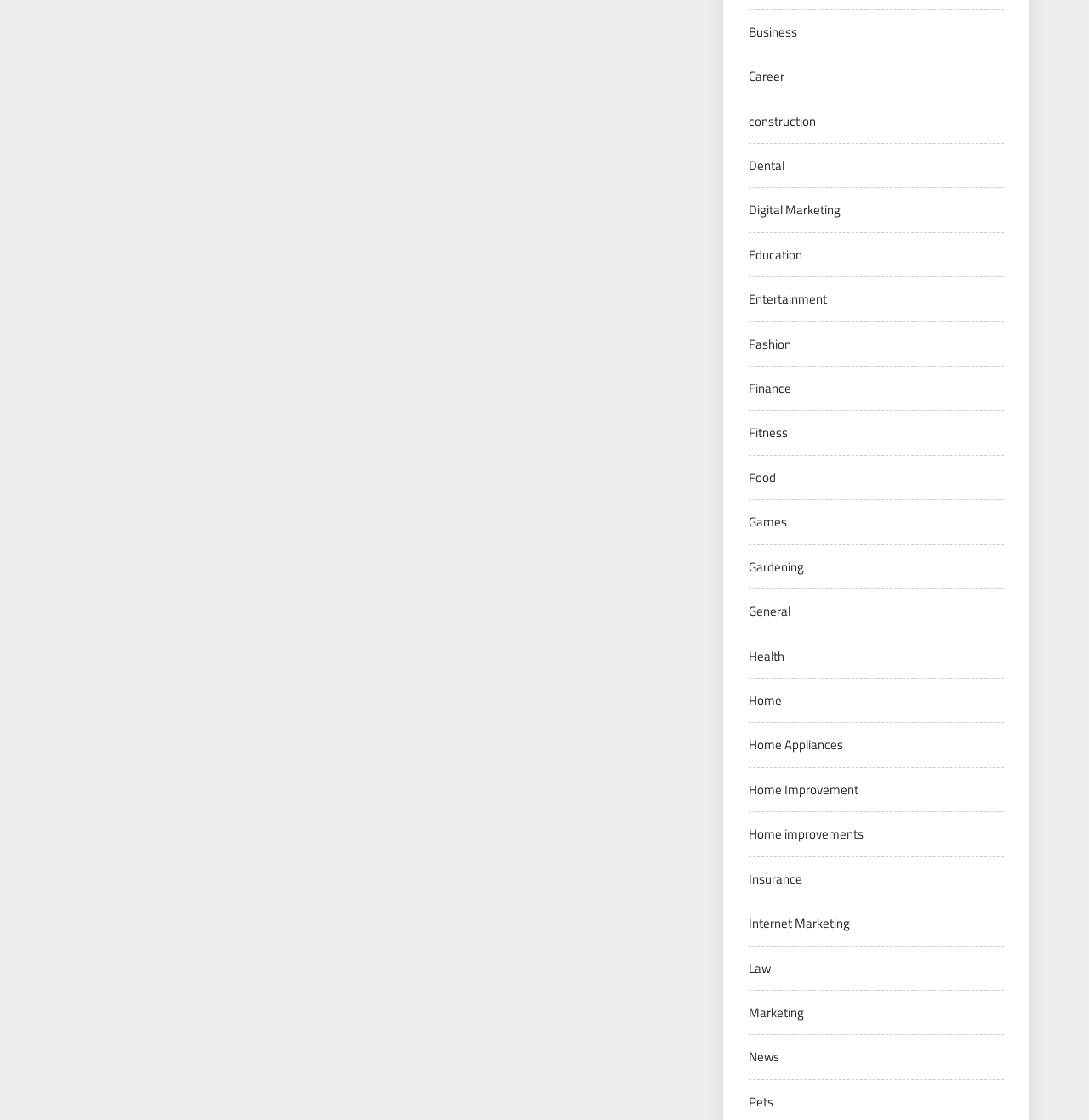Provide the bounding box for the UI element matching this description: "News".

[0.688, 0.935, 0.716, 0.952]